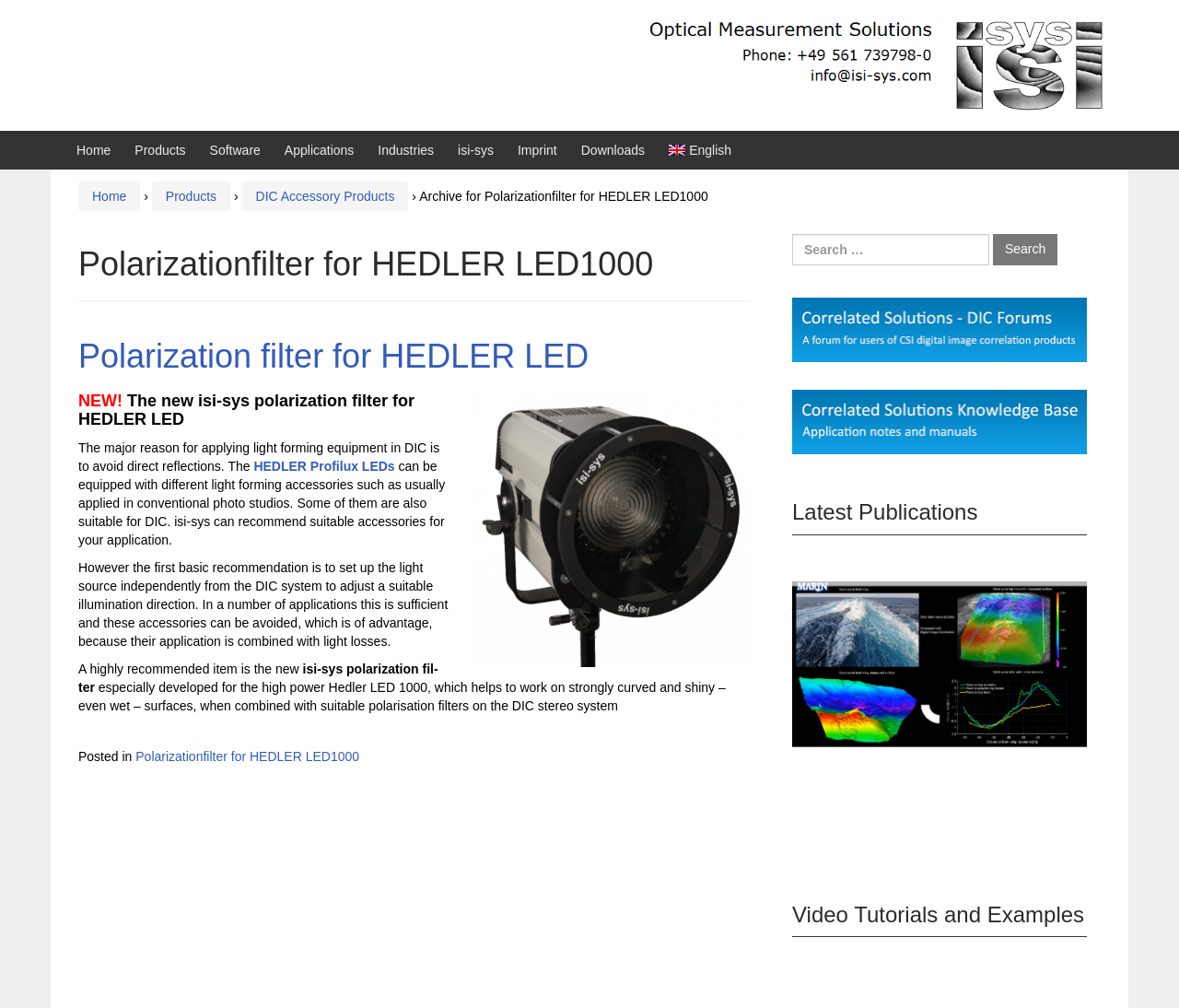Please find the bounding box coordinates of the clickable region needed to complete the following instruction: "Search for something". The bounding box coordinates must consist of four float numbers between 0 and 1, i.e., [left, top, right, bottom].

[0.672, 0.232, 0.839, 0.263]